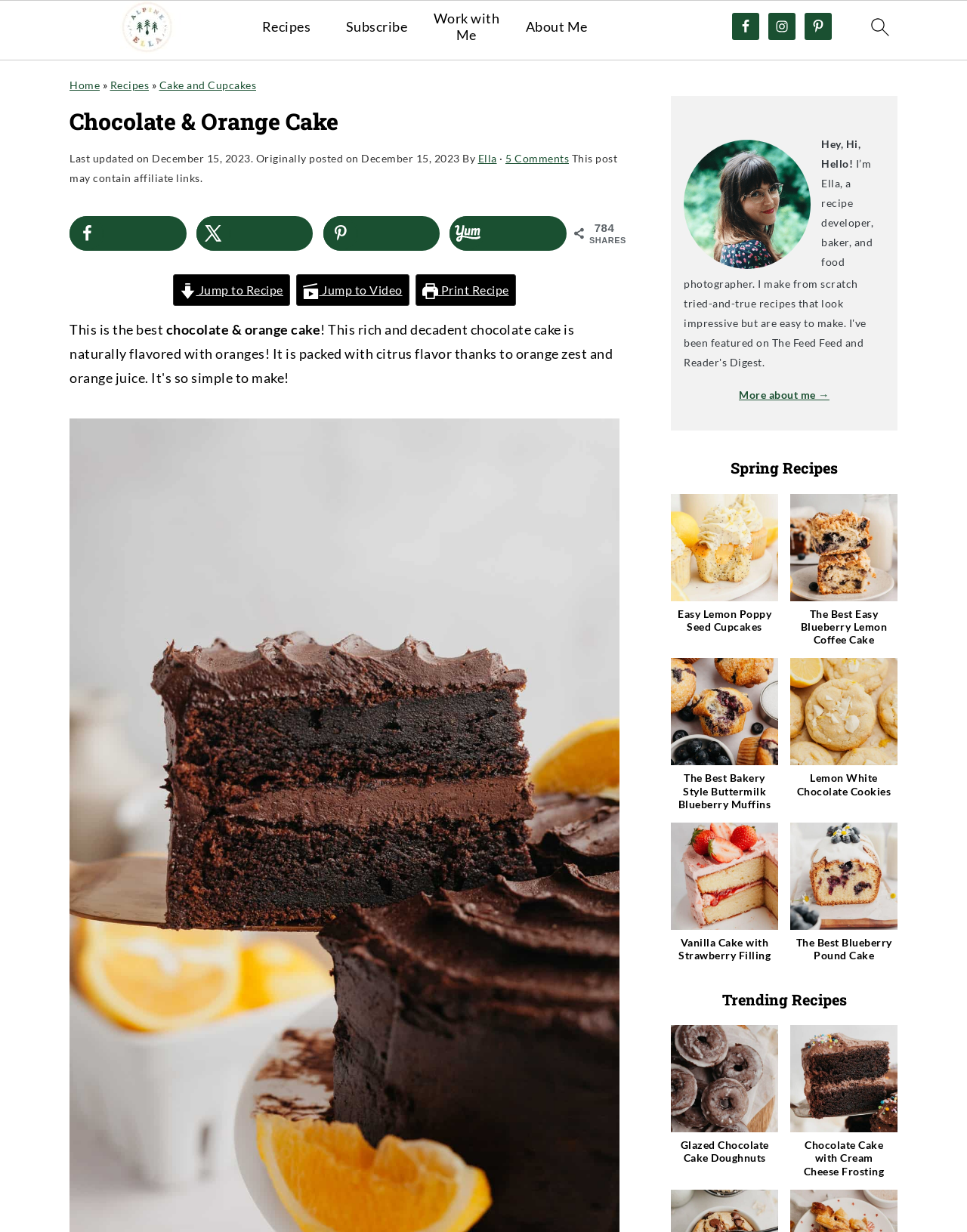What social media platforms can you share the recipe on?
From the image, provide a succinct answer in one word or a short phrase.

Facebook, X, Yummly